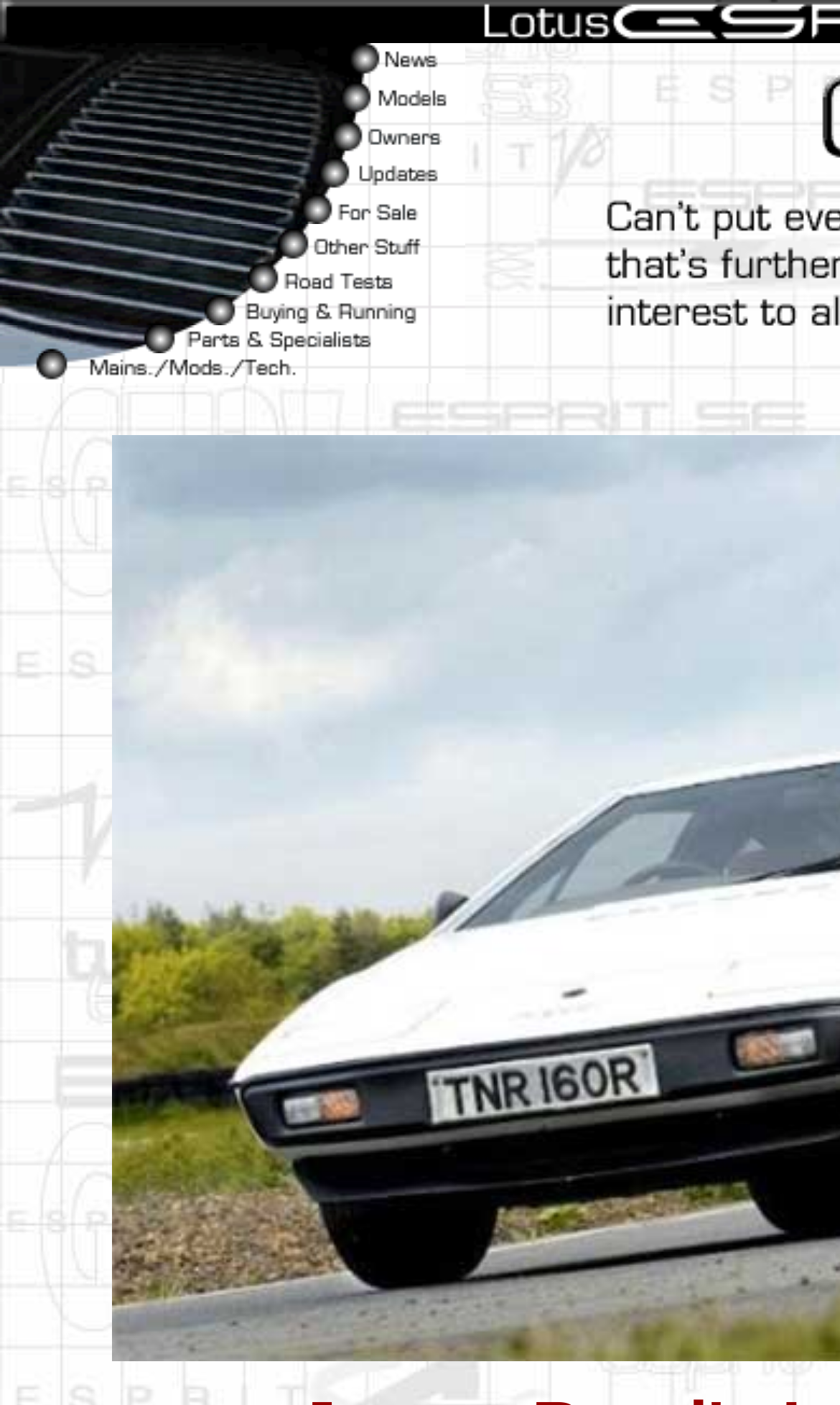Determine the bounding box coordinates for the UI element described. Format the coordinates as (top-left x, top-left y, bottom-right x, bottom-right y) and ensure all values are between 0 and 1. Element description: alt="Buying & Running" name="menu_r8_c1"

[0.0, 0.212, 0.554, 0.238]